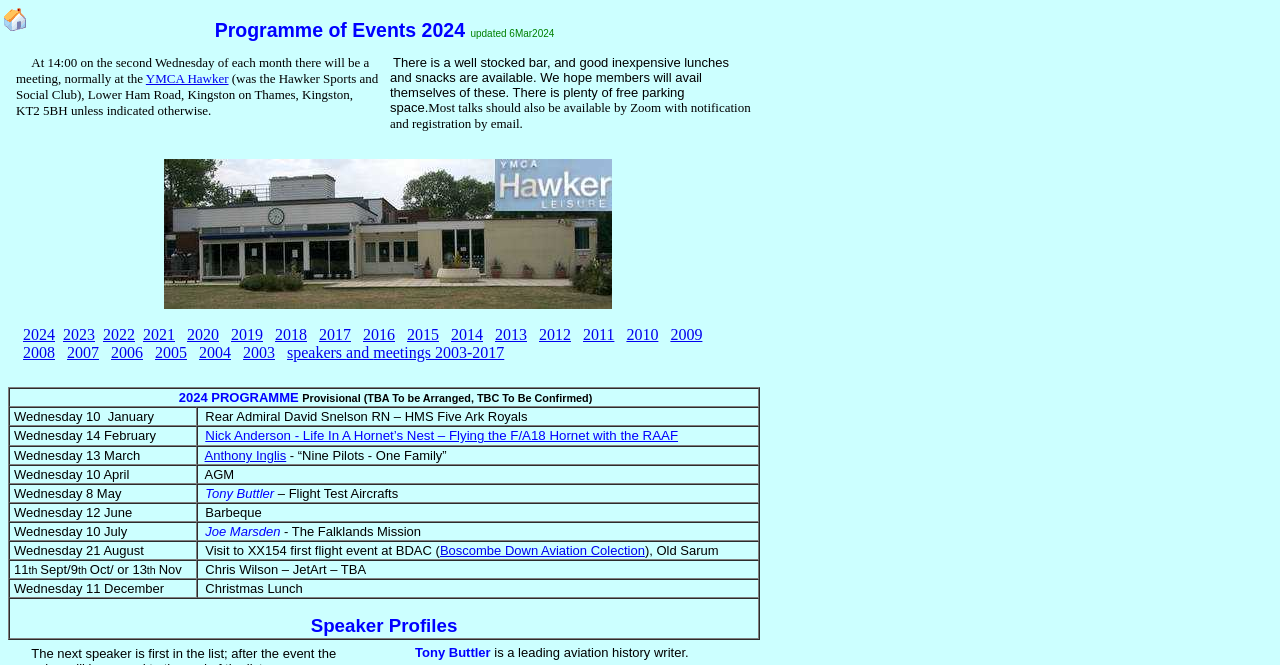Please provide a one-word or phrase answer to the question: 
What is the location of the barbeque event?

Not specified